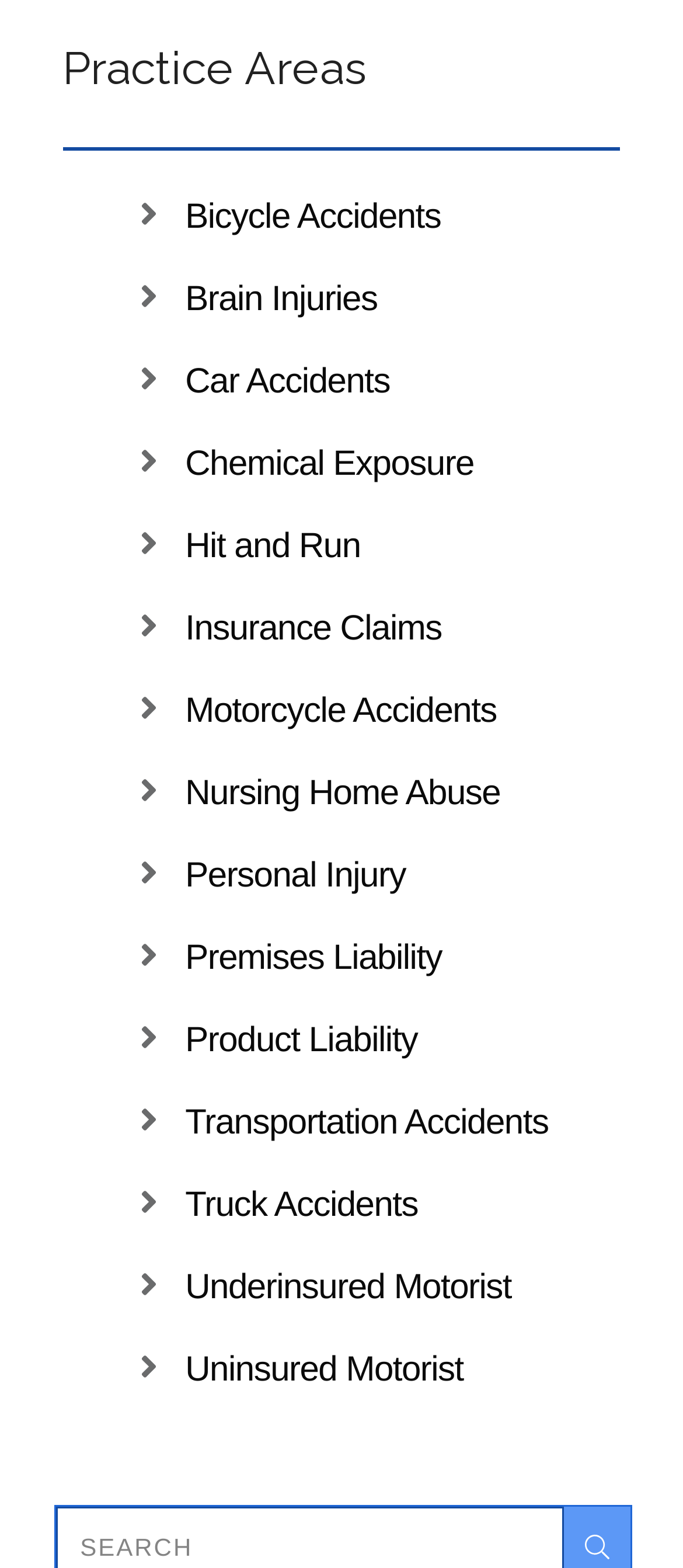Find and specify the bounding box coordinates that correspond to the clickable region for the instruction: "Learn about Personal Injury".

[0.271, 0.539, 0.594, 0.578]